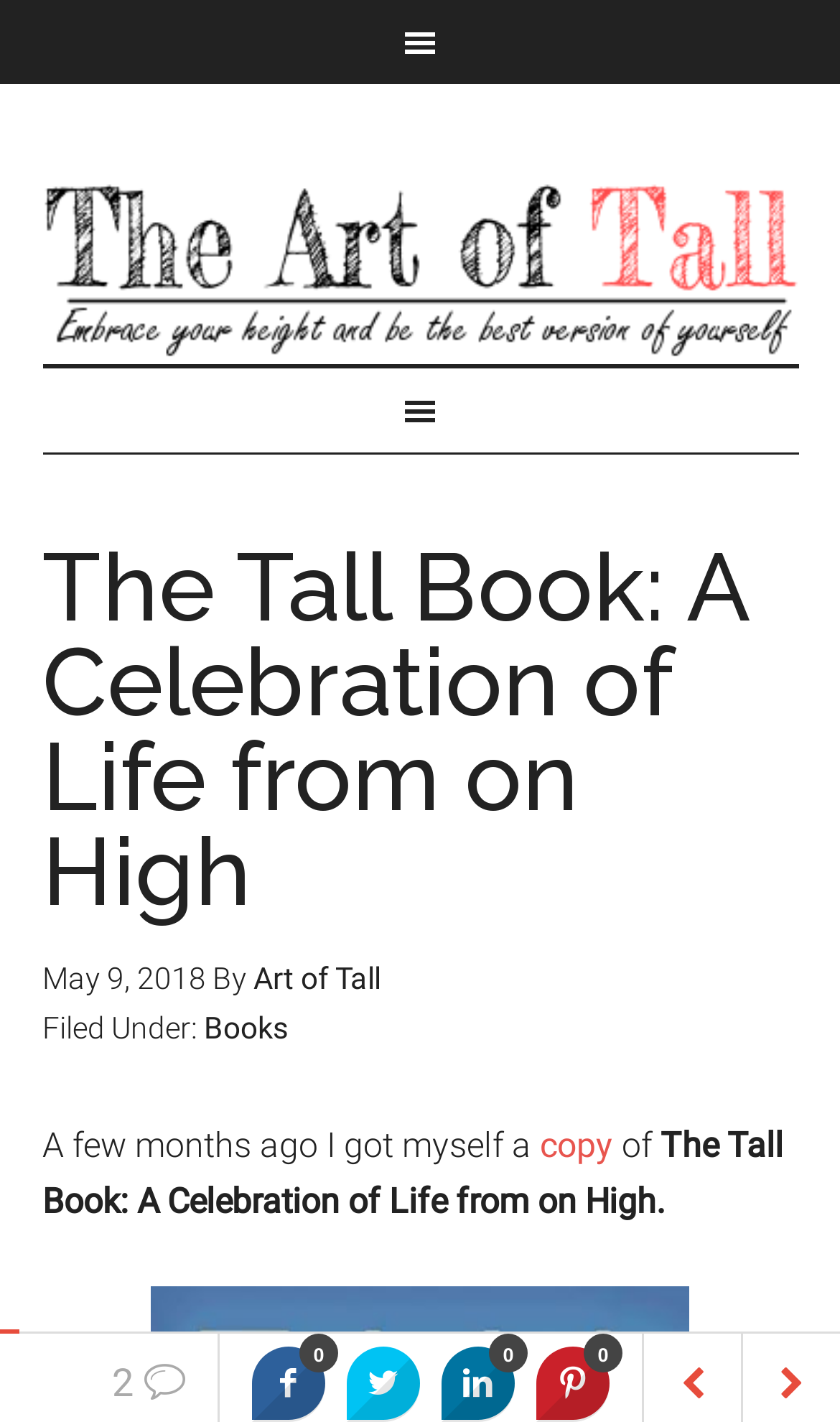Please identify the bounding box coordinates of the area that needs to be clicked to follow this instruction: "View previous posts".

[0.638, 0.947, 0.726, 0.998]